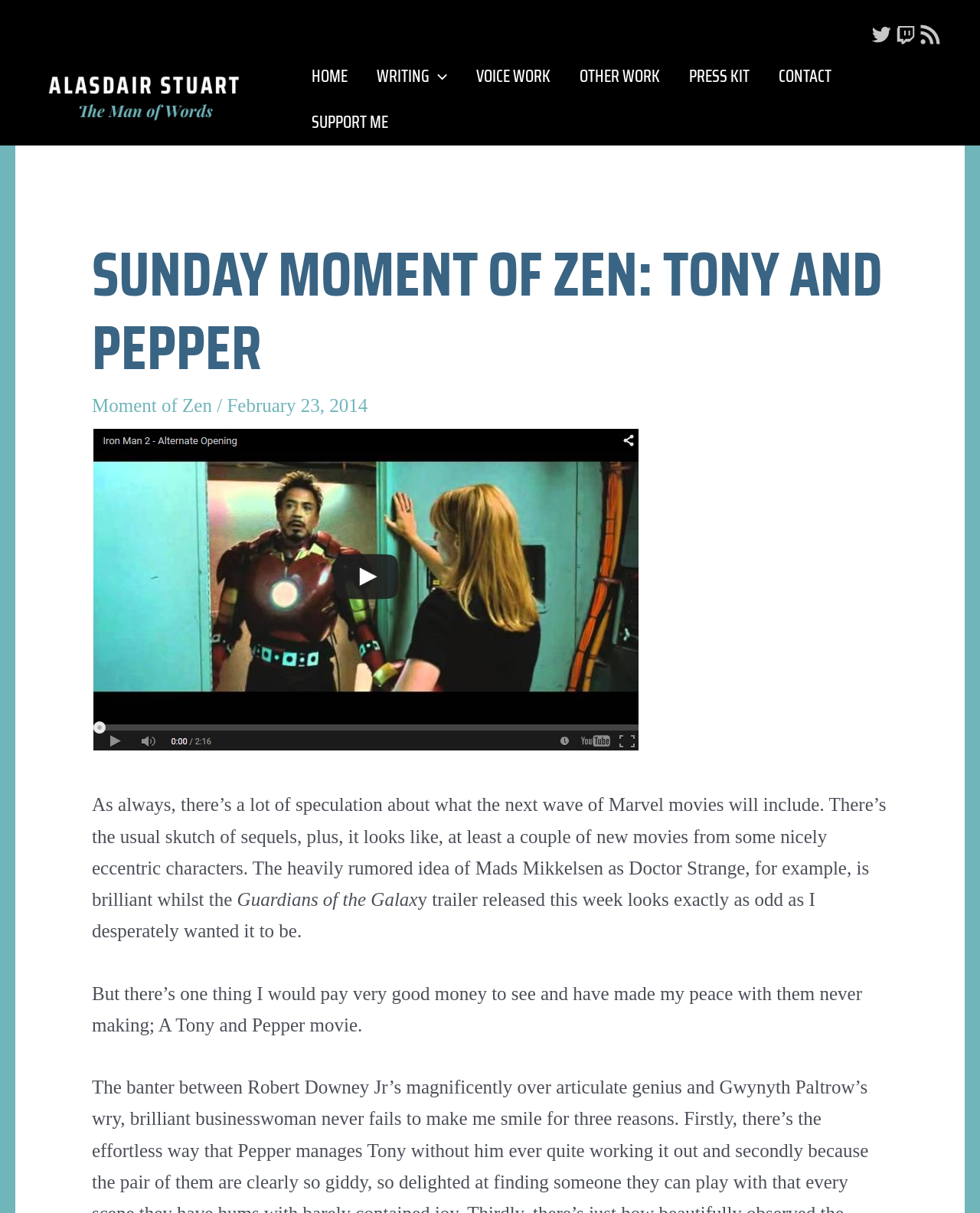From the webpage screenshot, identify the region described by Press Kit. Provide the bounding box coordinates as (top-left x, top-left y, bottom-right x, bottom-right y), with each value being a floating point number between 0 and 1.

[0.686, 0.044, 0.777, 0.082]